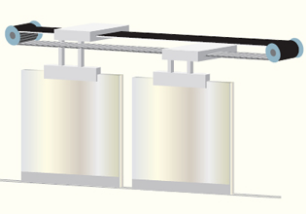Give a detailed account of the elements present in the image.

The image depicts a robotic mechanism designed for picking and transporting items. It features a horizontal rail system that supports two transparent containers, showcasing an efficient design for handling materials. The containers are mounted on a frame, allowing movement along the rail, which underscores the mechanism's purpose in a production or packaging environment. This illustration is indicative of modern automation technology, particularly in areas such as logistics or manufacturing, where streamlined processes are crucial for productivity. Overall, the design emphasizes functionality and simplicity, ideal for applications requiring precision and speed.